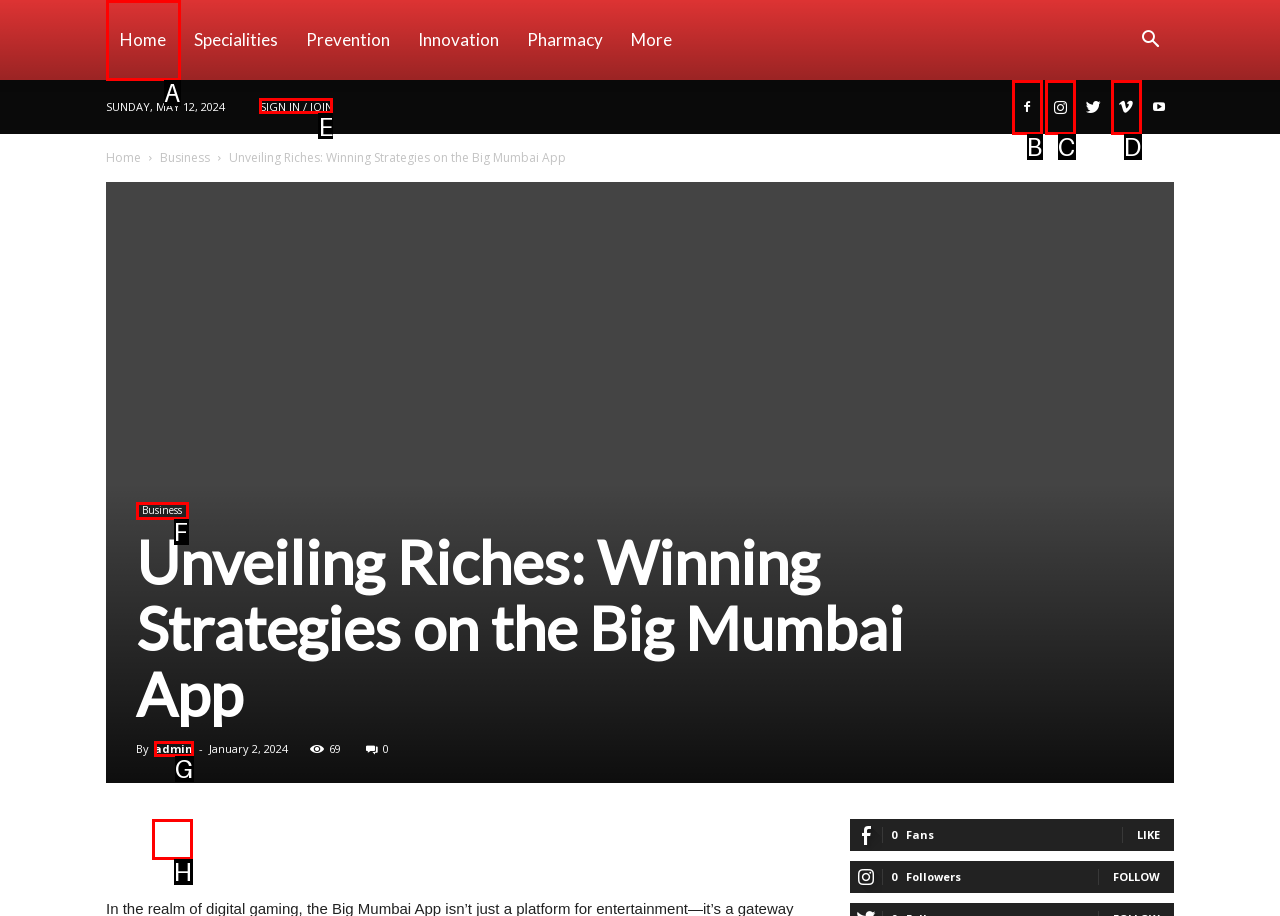Which choice should you pick to execute the task: Sign in or join the platform
Respond with the letter associated with the correct option only.

E